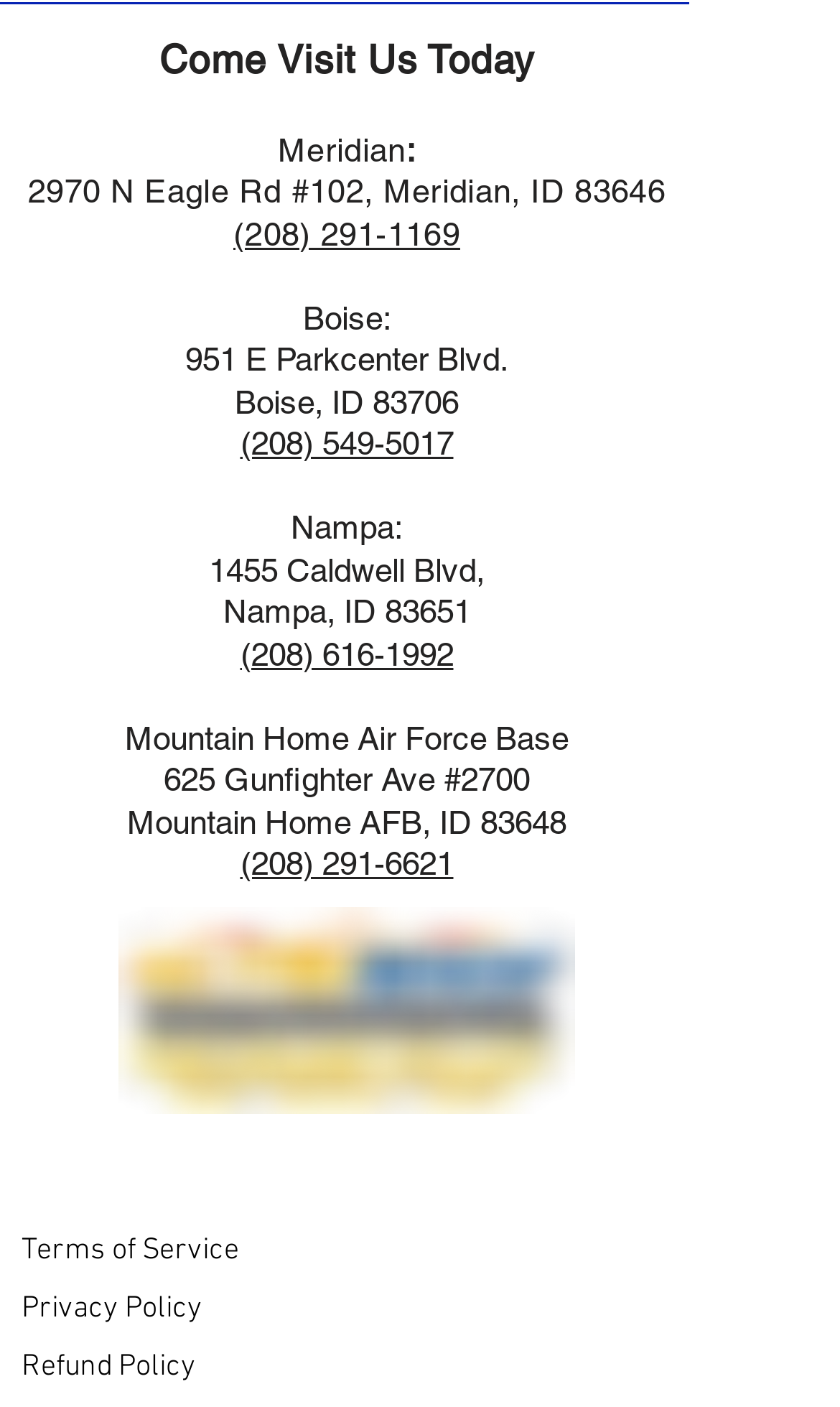What is the phone number for the Boise location?
Please respond to the question thoroughly and include all relevant details.

I found the phone number for the Boise location by looking at the text next to 'Boise:' which is '(208) 549-5017'.